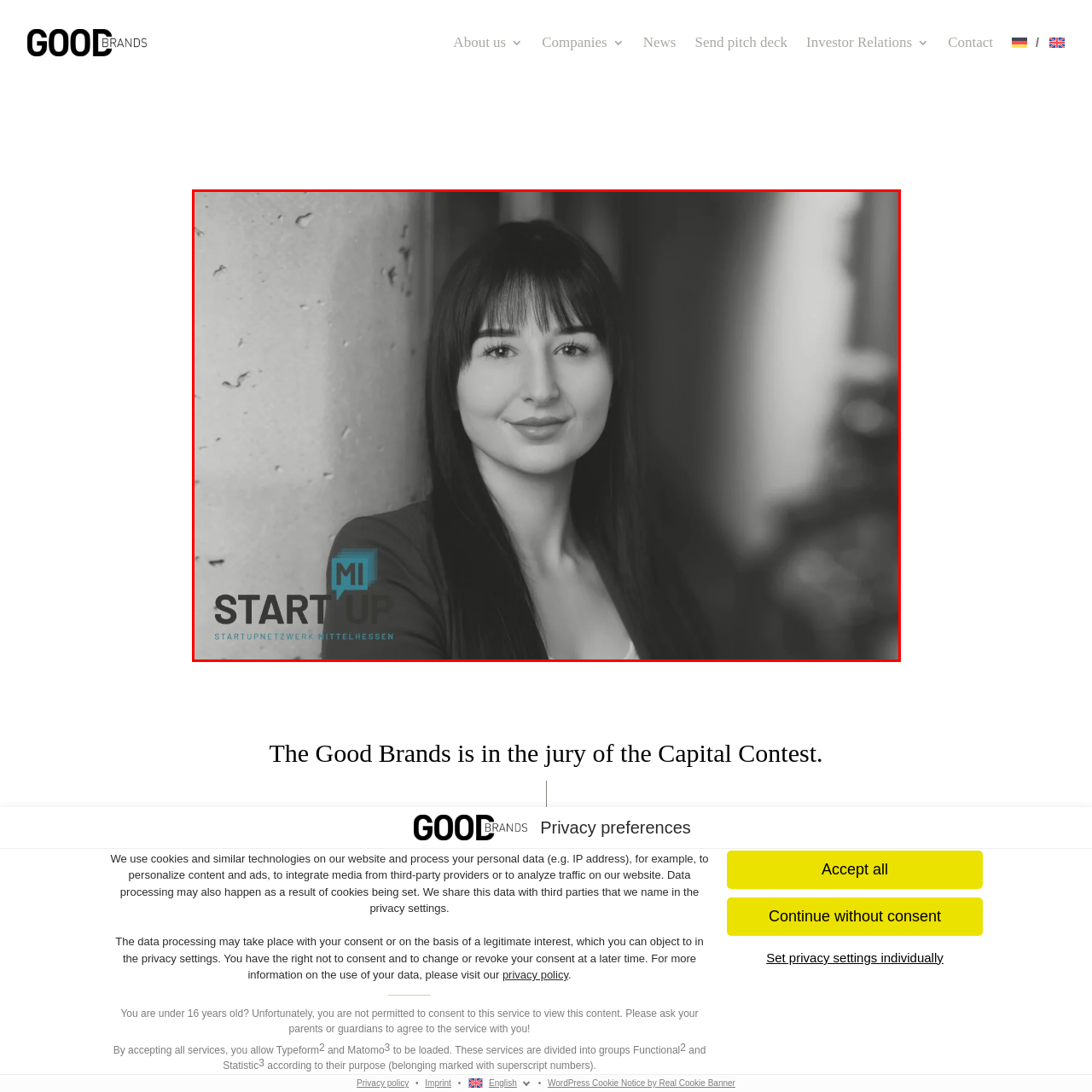Please provide a one-word or phrase response to the following question by examining the image within the red boundary:
What is the name of the organization displayed in the image?

START MI UP